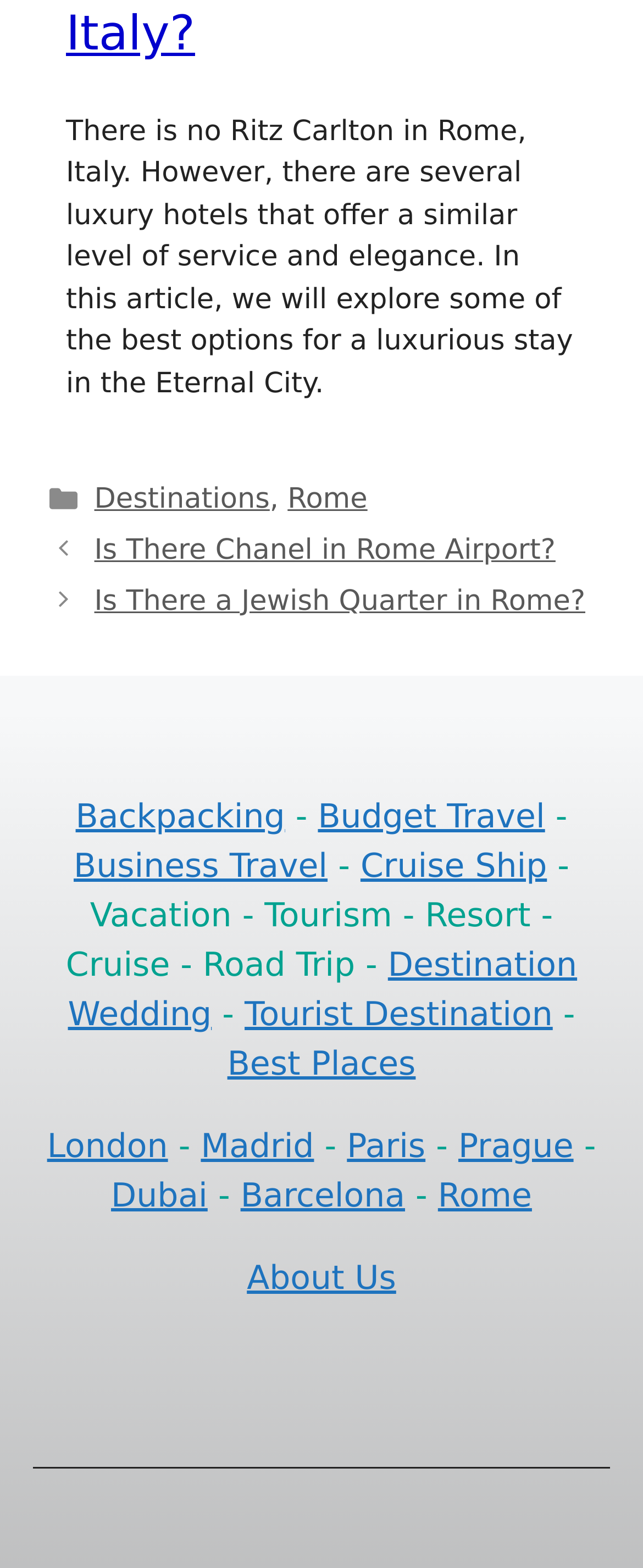Examine the image carefully and respond to the question with a detailed answer: 
What is the topic of the article?

The article is about luxury hotels in Rome, Italy, as indicated by the StaticText element 'There is no Ritz Carlton in Rome, Italy. However, there are several luxury hotels that offer a similar level of service and elegance.'